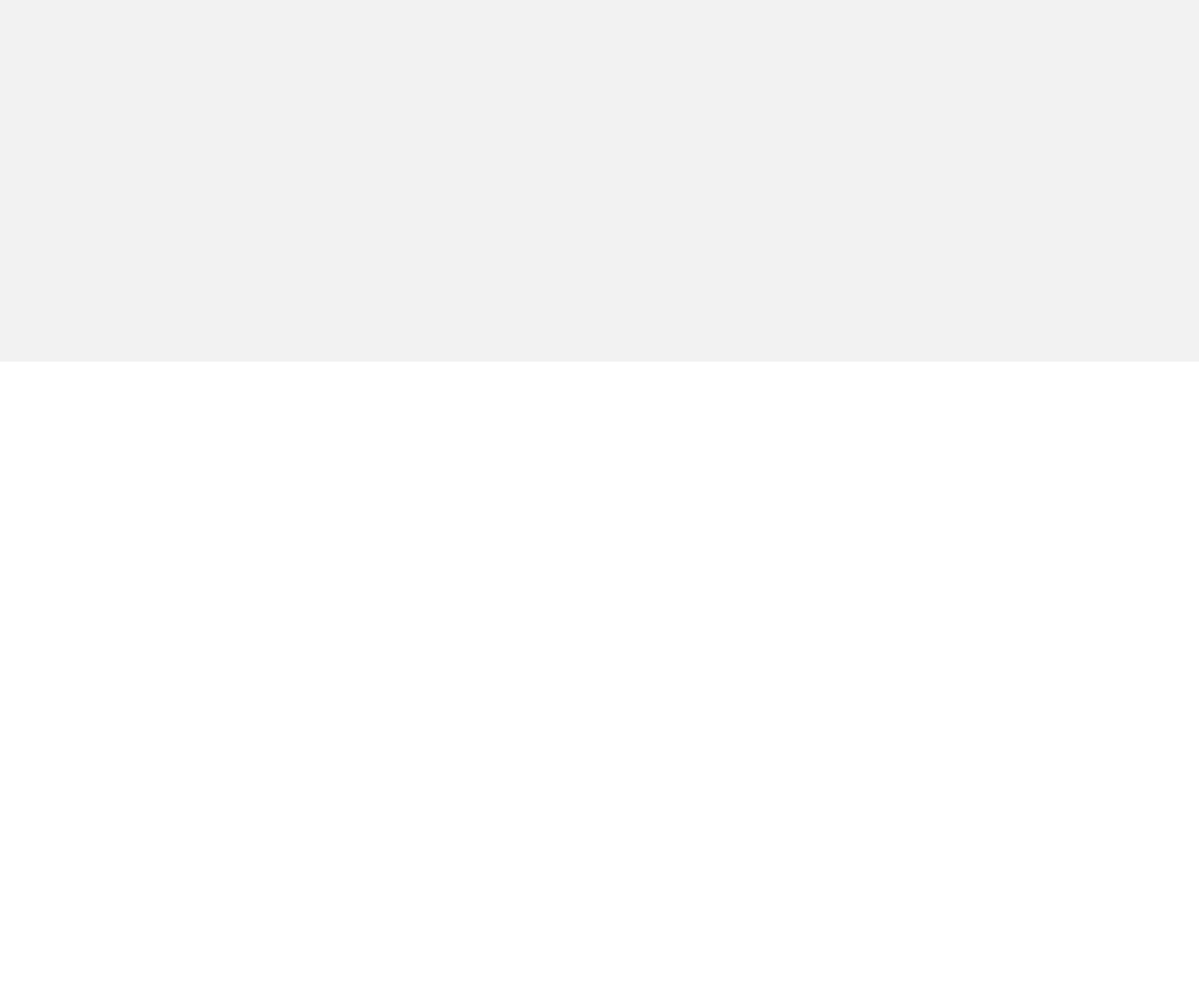Locate the bounding box coordinates of the clickable area needed to fulfill the instruction: "Connect on Twitter".

[0.541, 0.457, 0.703, 0.487]